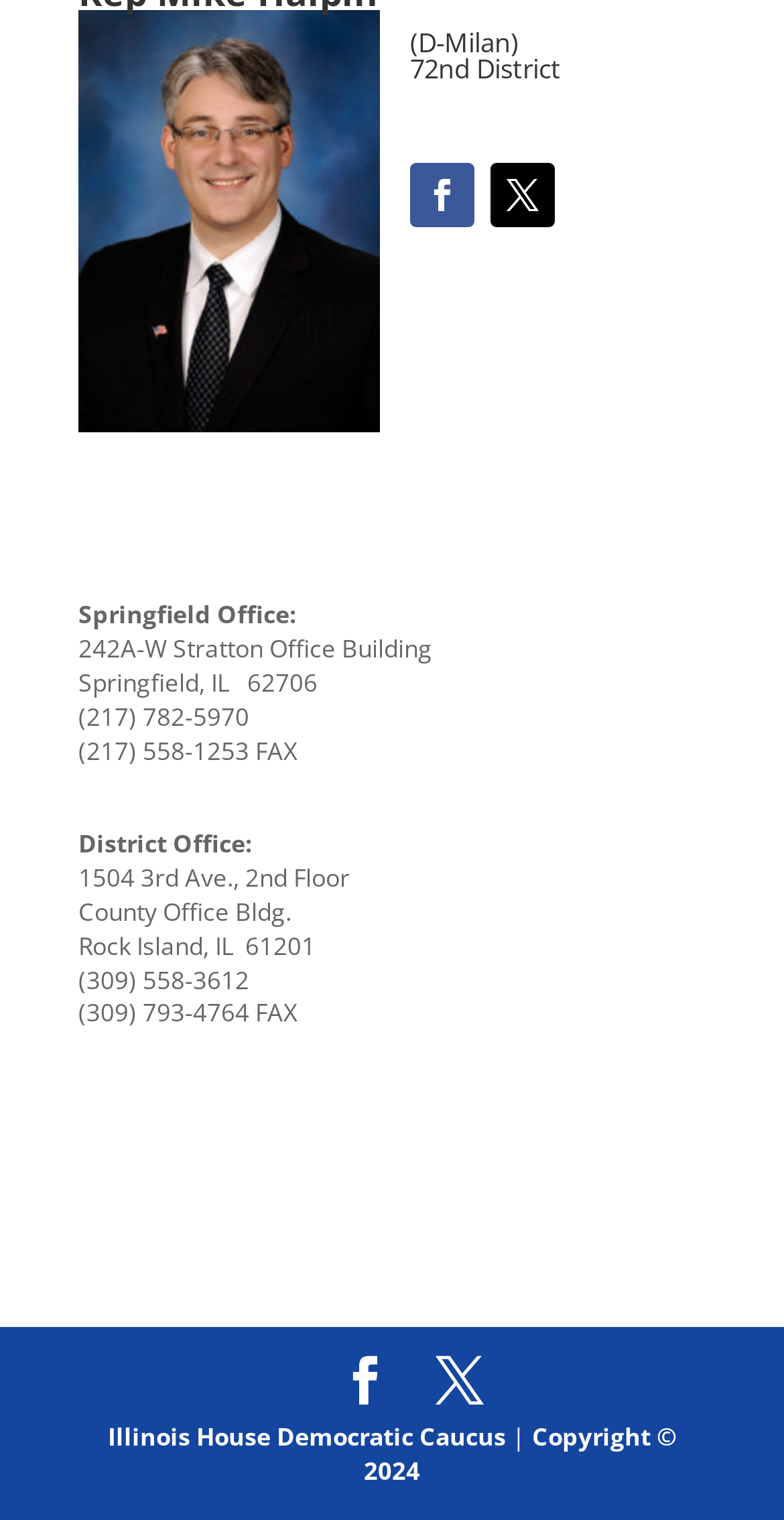What is the address of the District Office?
Carefully analyze the image and provide a detailed answer to the question.

The answer can be found by looking at the StaticText element with the text '1504 3rd Ave., 2nd Floor' under the 'District Office:' heading.